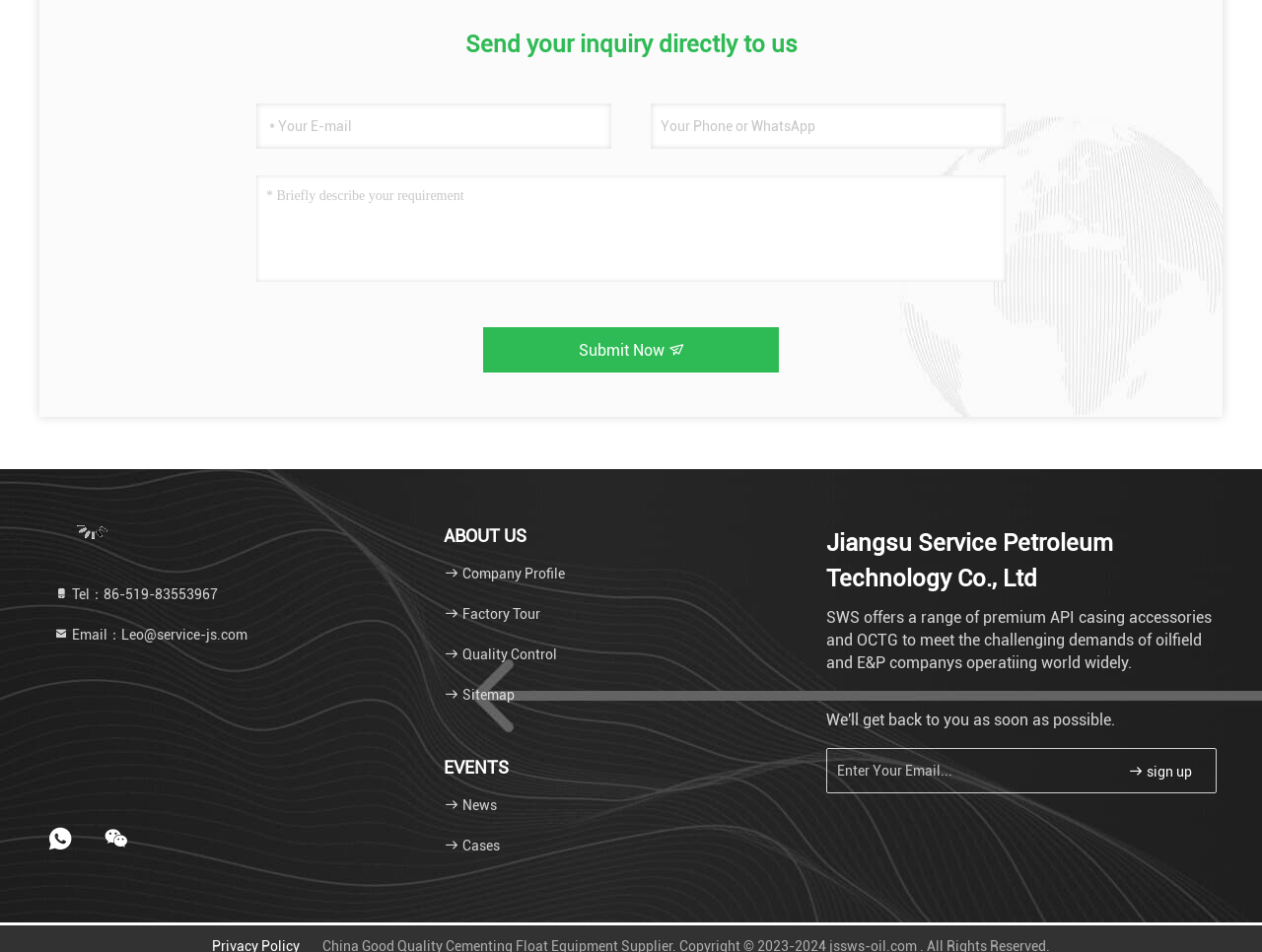Find the bounding box of the UI element described as: "placeholder="* Your E-mail"". The bounding box coordinates should be given as four float values between 0 and 1, i.e., [left, top, right, bottom].

[0.203, 0.109, 0.484, 0.156]